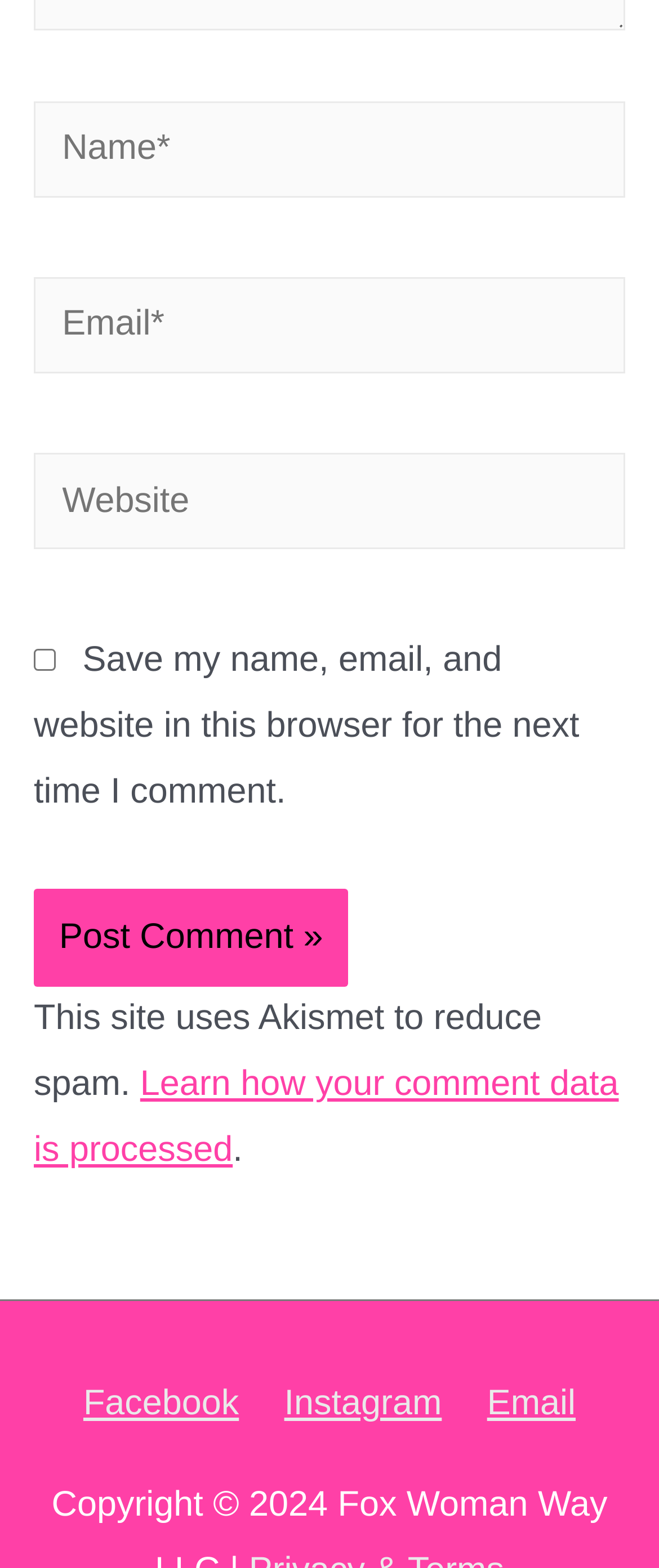Find the bounding box coordinates of the element you need to click on to perform this action: 'Enter your name'. The coordinates should be represented by four float values between 0 and 1, in the format [left, top, right, bottom].

[0.051, 0.064, 0.949, 0.126]